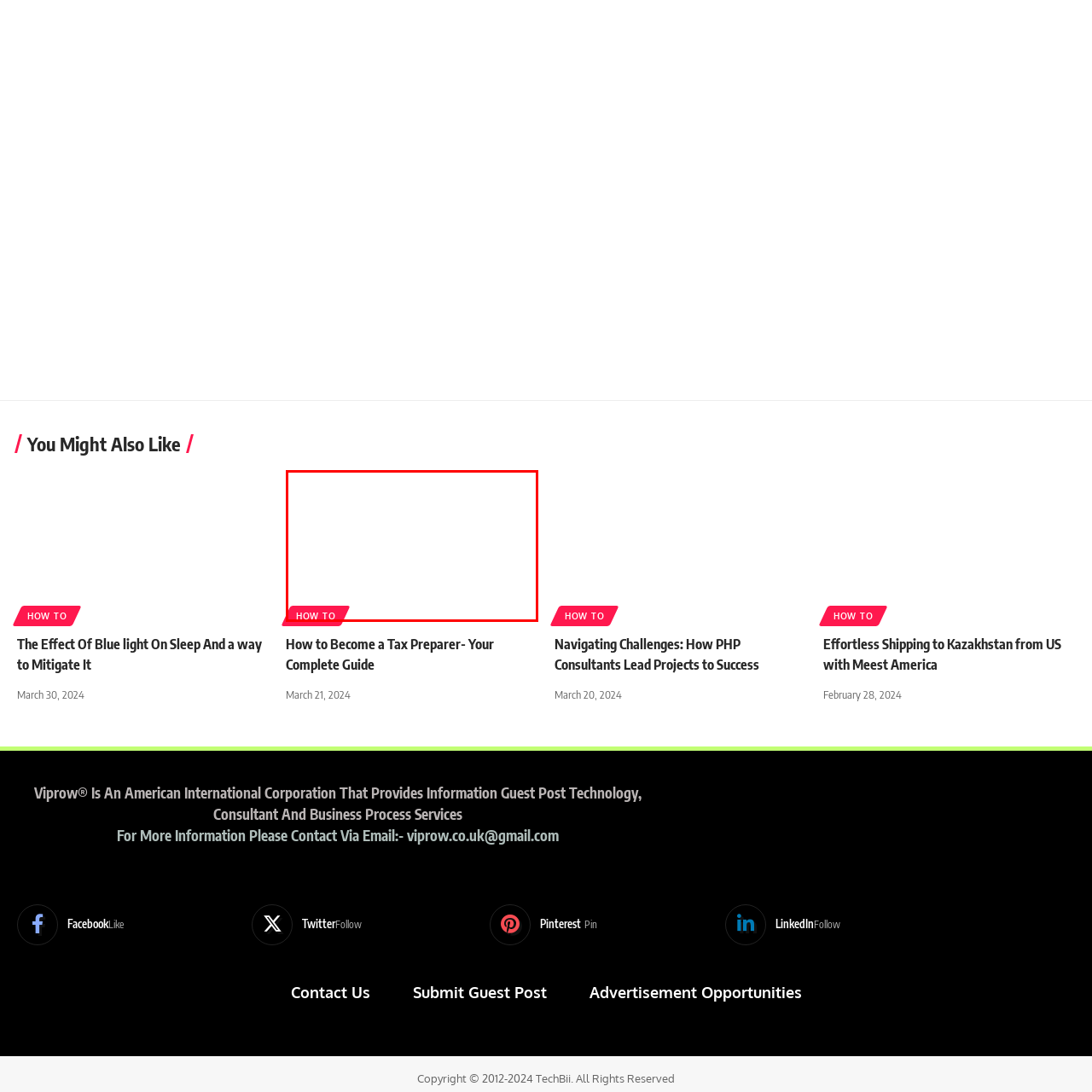What is the purpose of the 'HOW TO' button?
Refer to the image enclosed in the red bounding box and answer the question thoroughly.

The 'HOW TO' button is part of a navigational element on a webpage, likely guiding users to informative content or guides, which is emphasized by its clear text and striking color, inviting visitors to explore instructional resources.